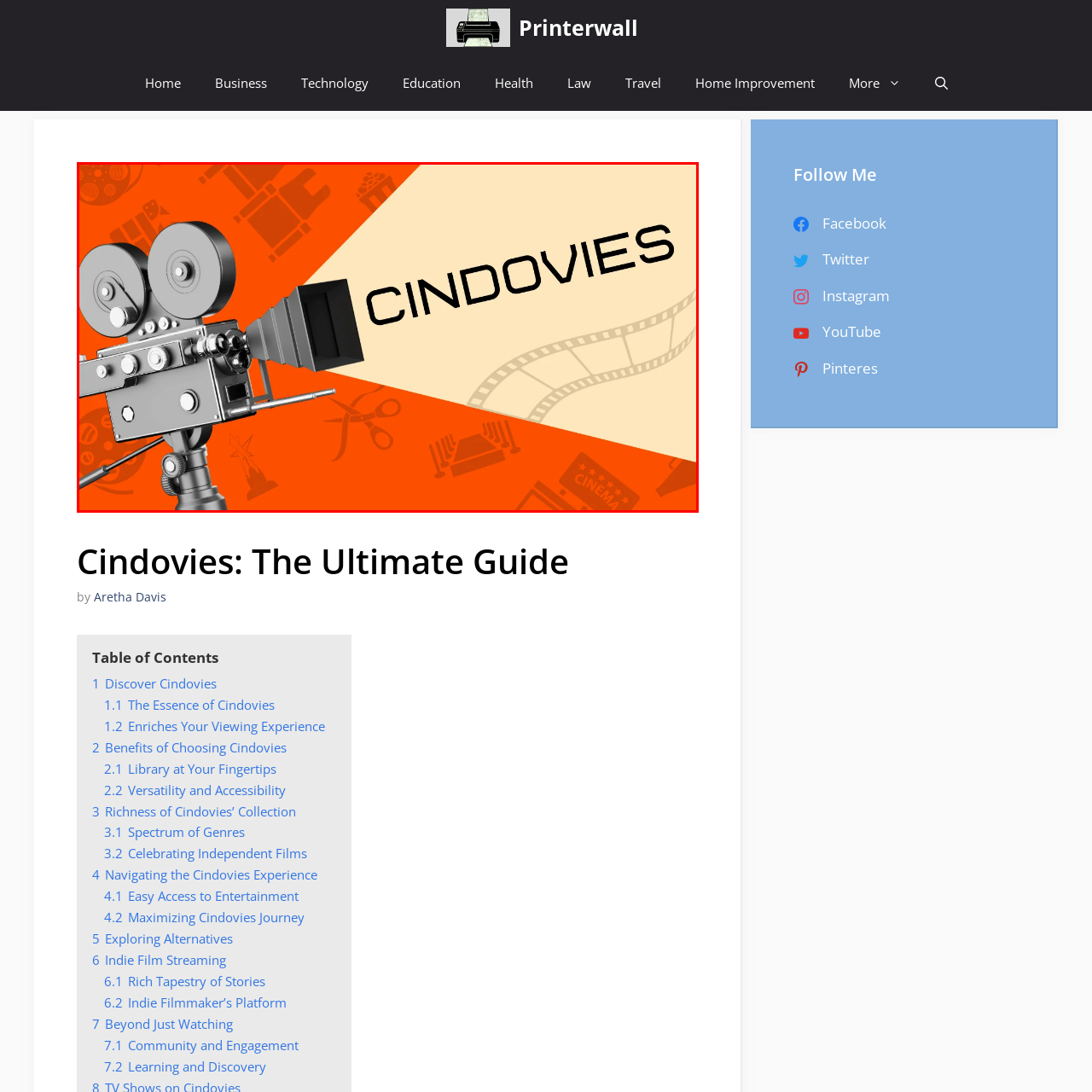Focus on the image encased in the red box and respond to the question with a single word or phrase:
What is the font style of the word 'CINDOVIES'?

Bold, modern